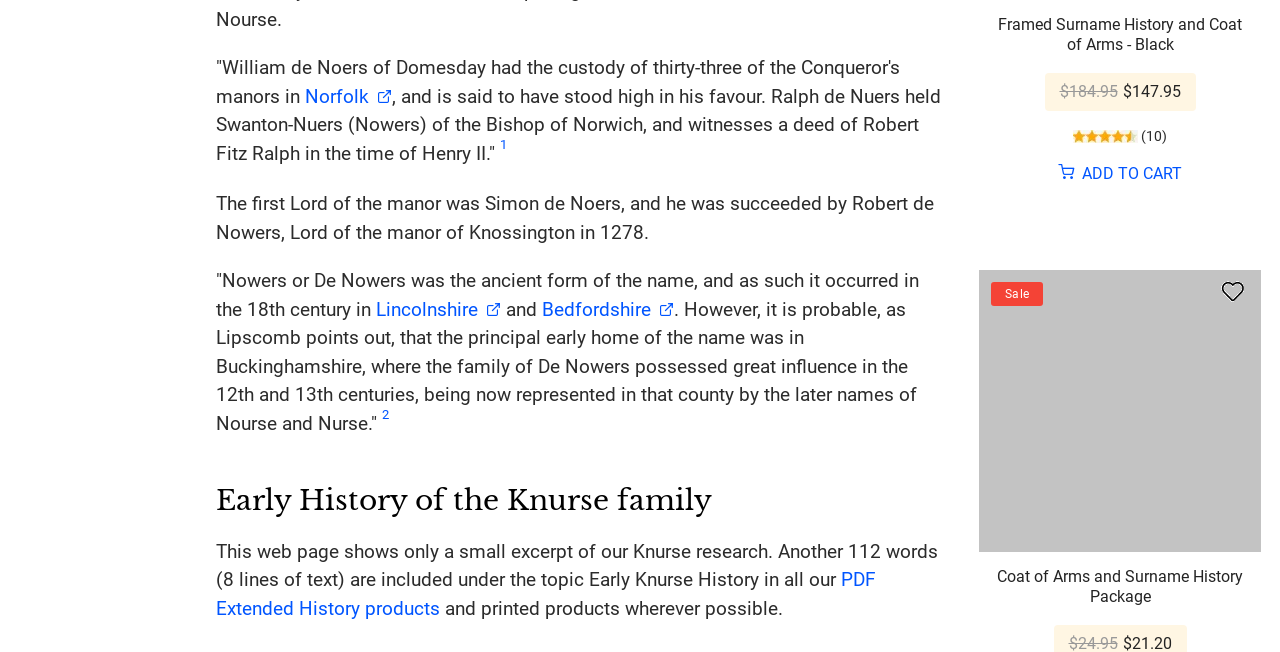What is the average rating of the product?
Based on the image, answer the question with as much detail as possible.

The average rating is displayed as an image with the text '4.8 Average Rating' and '(10)' indicating the number of reviews.